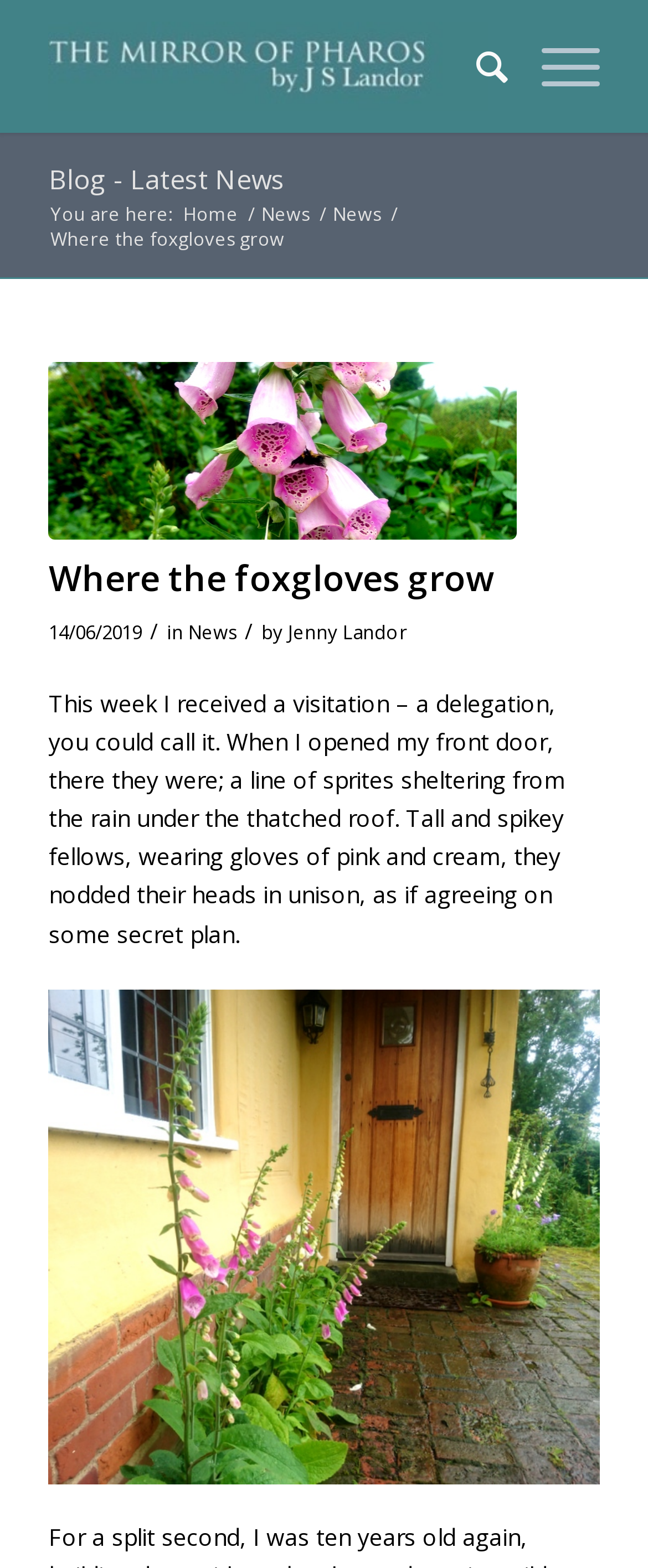Respond with a single word or phrase to the following question: Who is the author of the latest article?

Jenny Landor